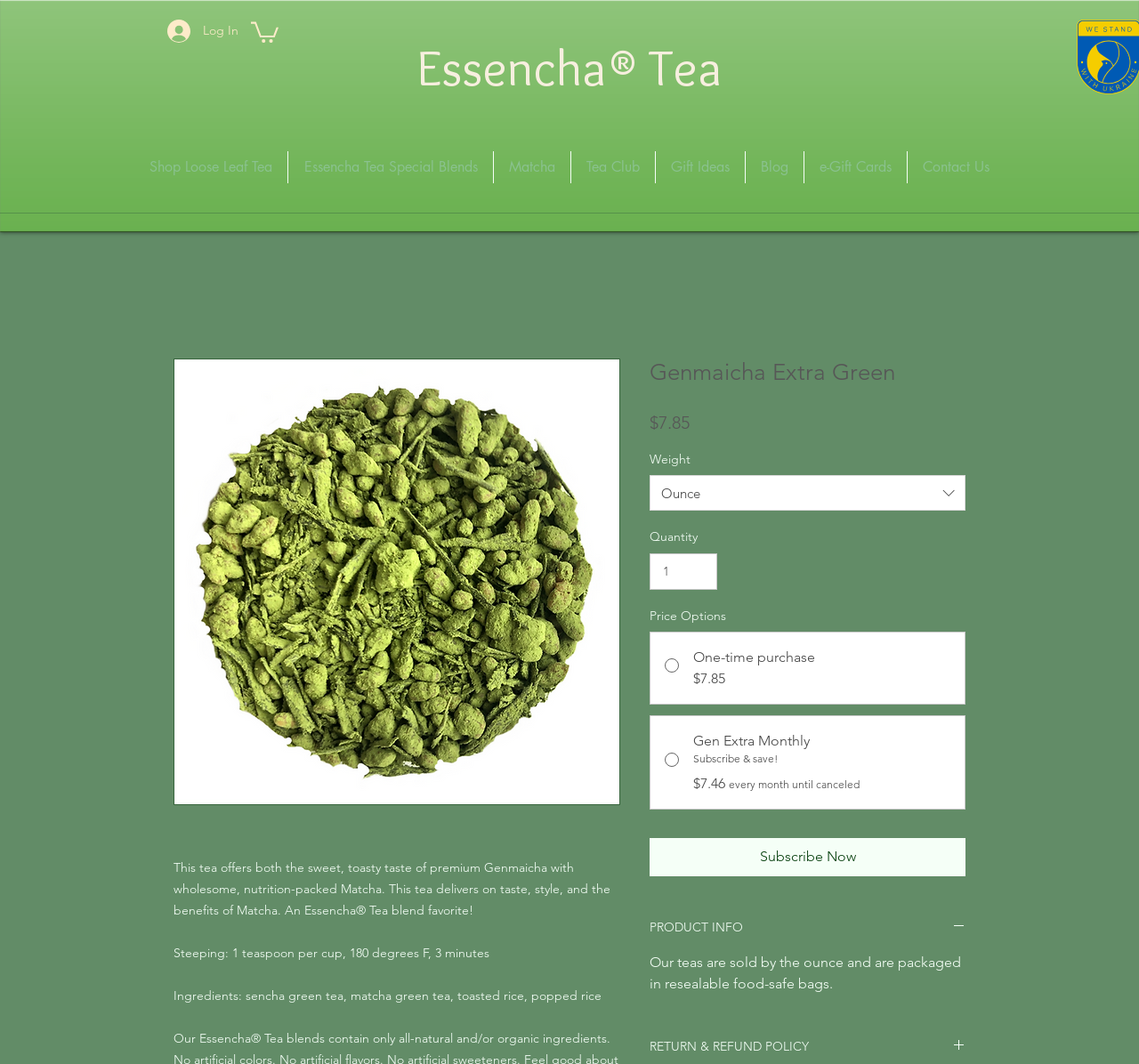Find the bounding box coordinates of the clickable region needed to perform the following instruction: "Visit the Essencha Tea homepage". The coordinates should be provided as four float numbers between 0 and 1, i.e., [left, top, right, bottom].

[0.366, 0.034, 0.633, 0.092]